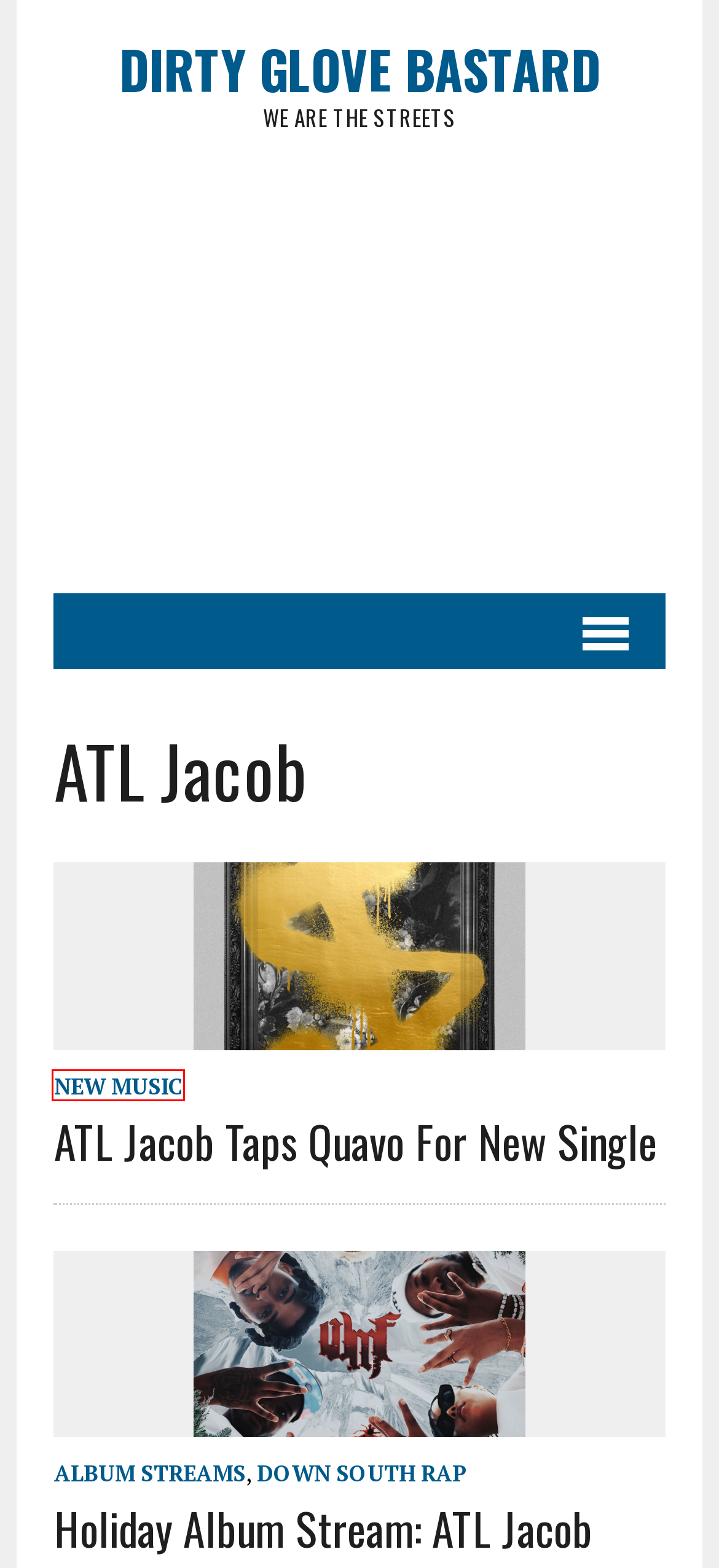Using the screenshot of a webpage with a red bounding box, pick the webpage description that most accurately represents the new webpage after the element inside the red box is clicked. Here are the candidates:
A. Site News Archives - Dirty Glove Bastard
B. Down South Rap Archives - Dirty Glove Bastard
C. New Music Archives - Dirty Glove Bastard
D. Video: CBM Lil Daddy "On Da Low" - Dirty Glove Bastard
E. ATL Jacob Taps Quavo For New Single - Dirty Glove Bastard
F. Holiday Album Stream: ATL Jacob "Wicked Money Family Christmas" - Dirty Glove Bastard
G. Interviews Archives - Dirty Glove Bastard
H. Dirty Glove Bastard - We Are The Streets

C